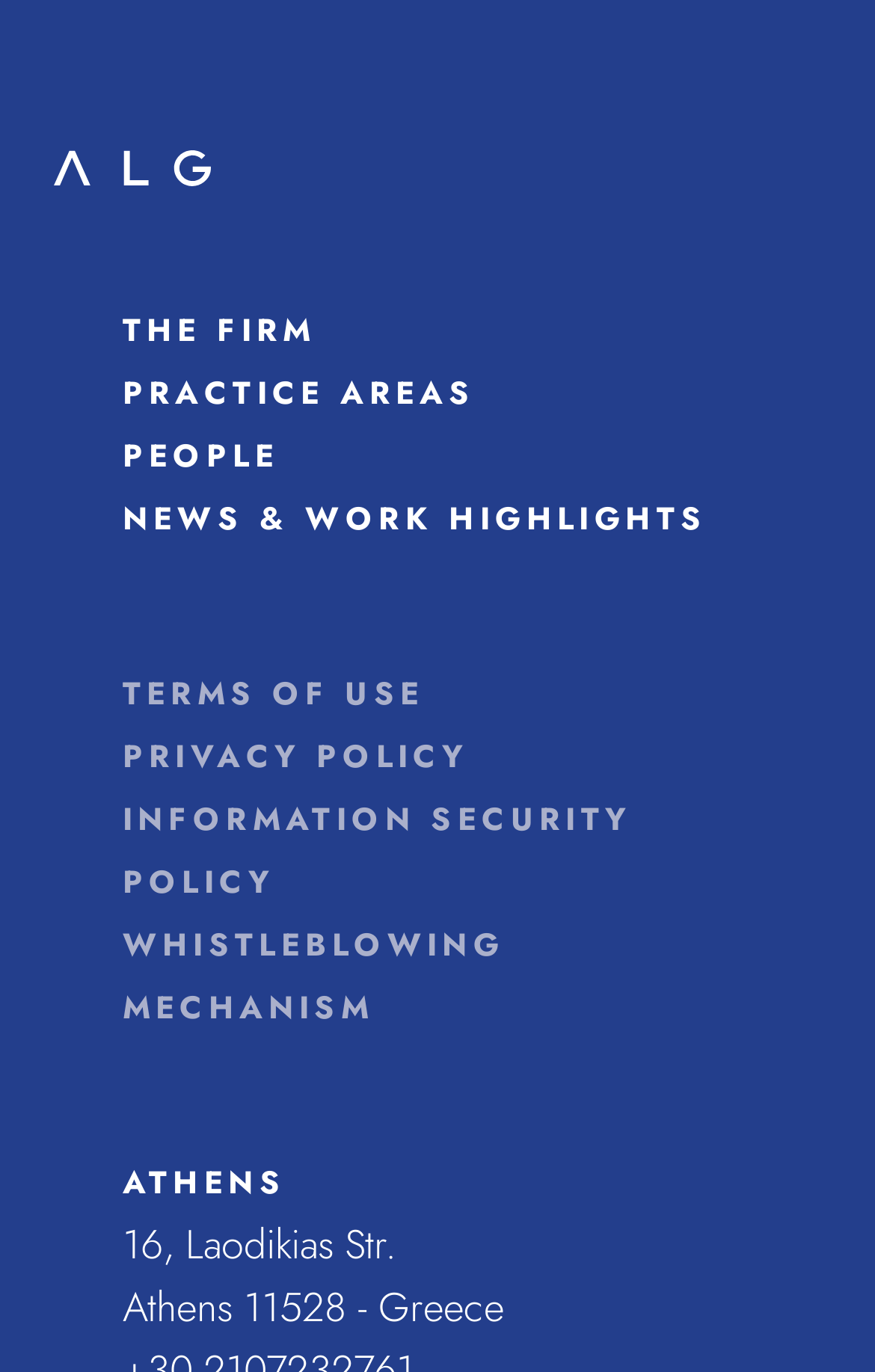Can you provide the bounding box coordinates for the element that should be clicked to implement the instruction: "visit ATHENS office"?

[0.14, 0.846, 0.326, 0.878]